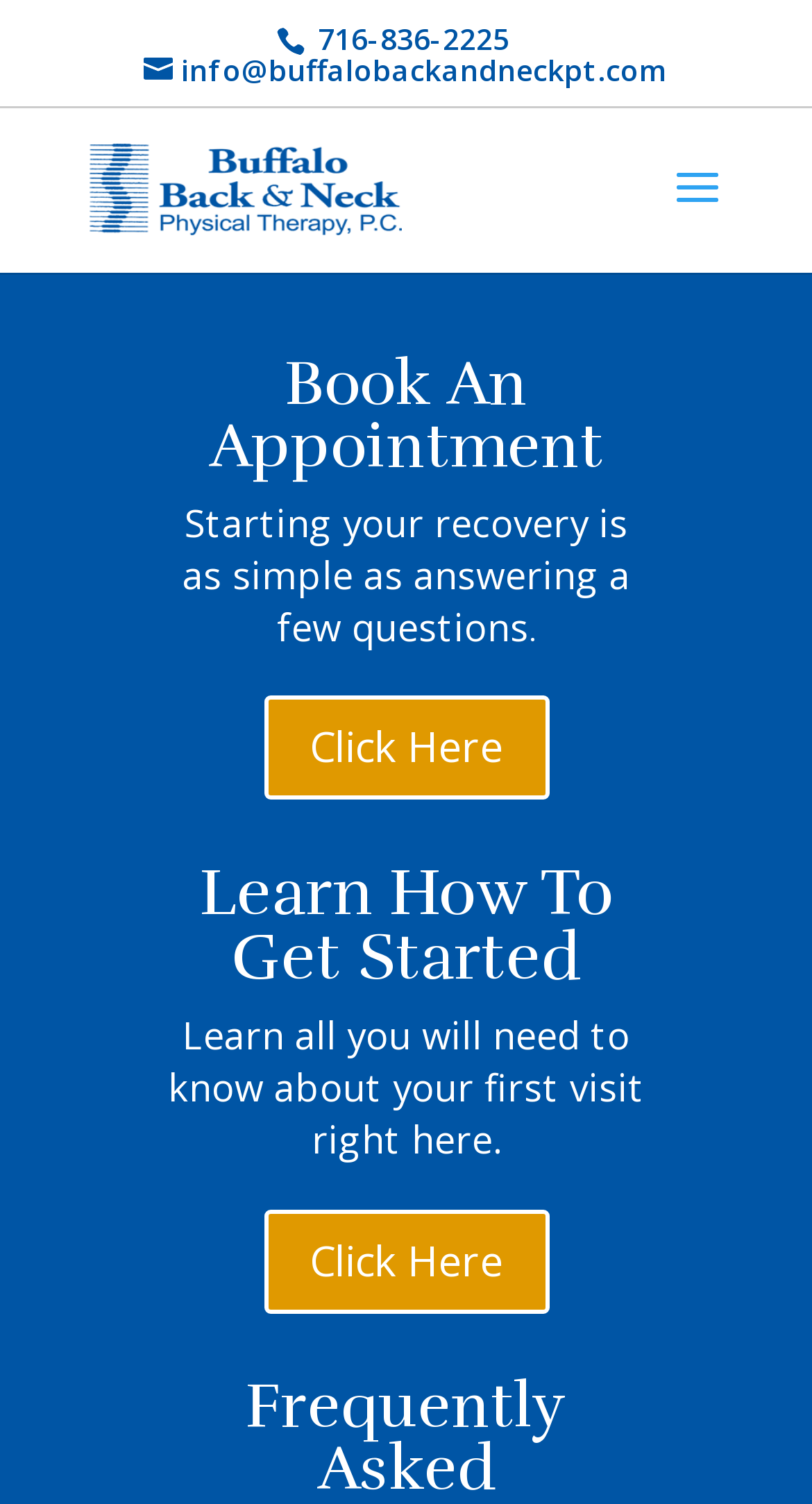Please determine the bounding box of the UI element that matches this description: name="s" placeholder="Search …" title="Search for:". The coordinates should be given as (top-left x, top-left y, bottom-right x, bottom-right y), with all values between 0 and 1.

[0.463, 0.07, 0.823, 0.073]